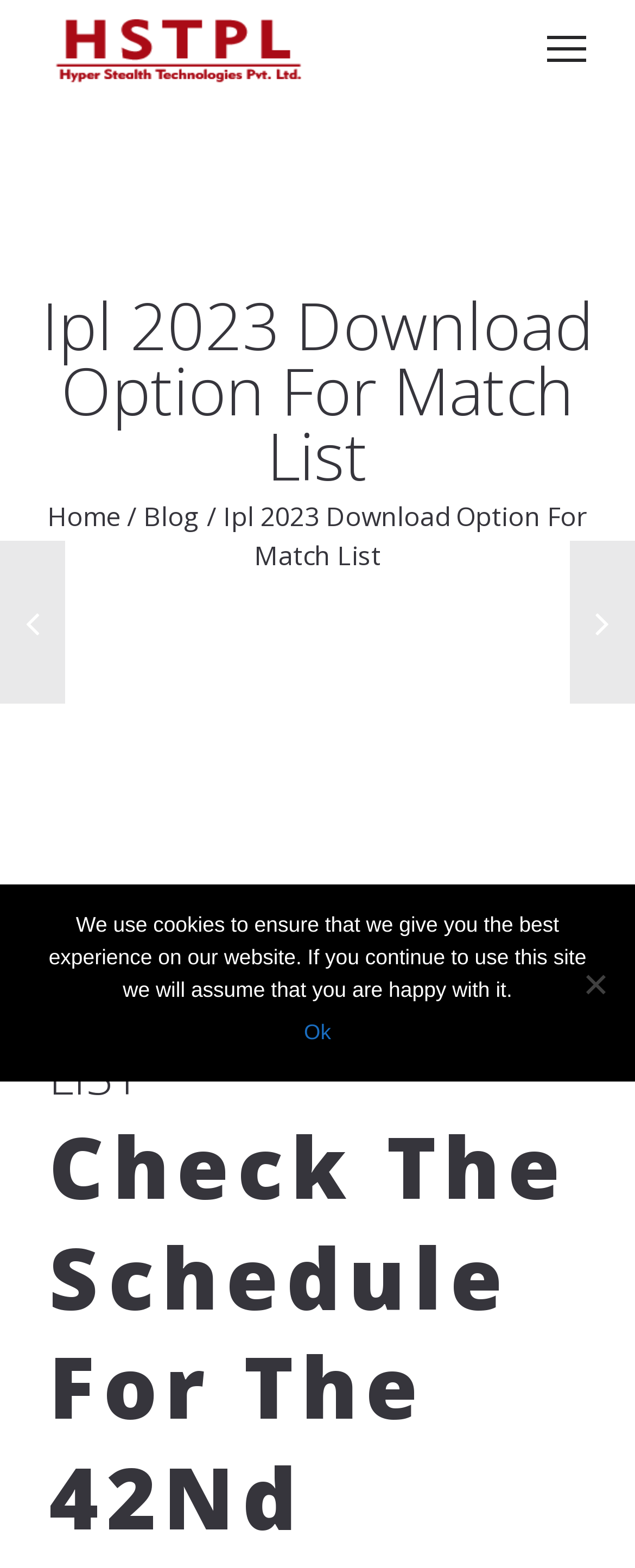Generate the text content of the main heading of the webpage.

Ipl 2023 Download Option For Match List